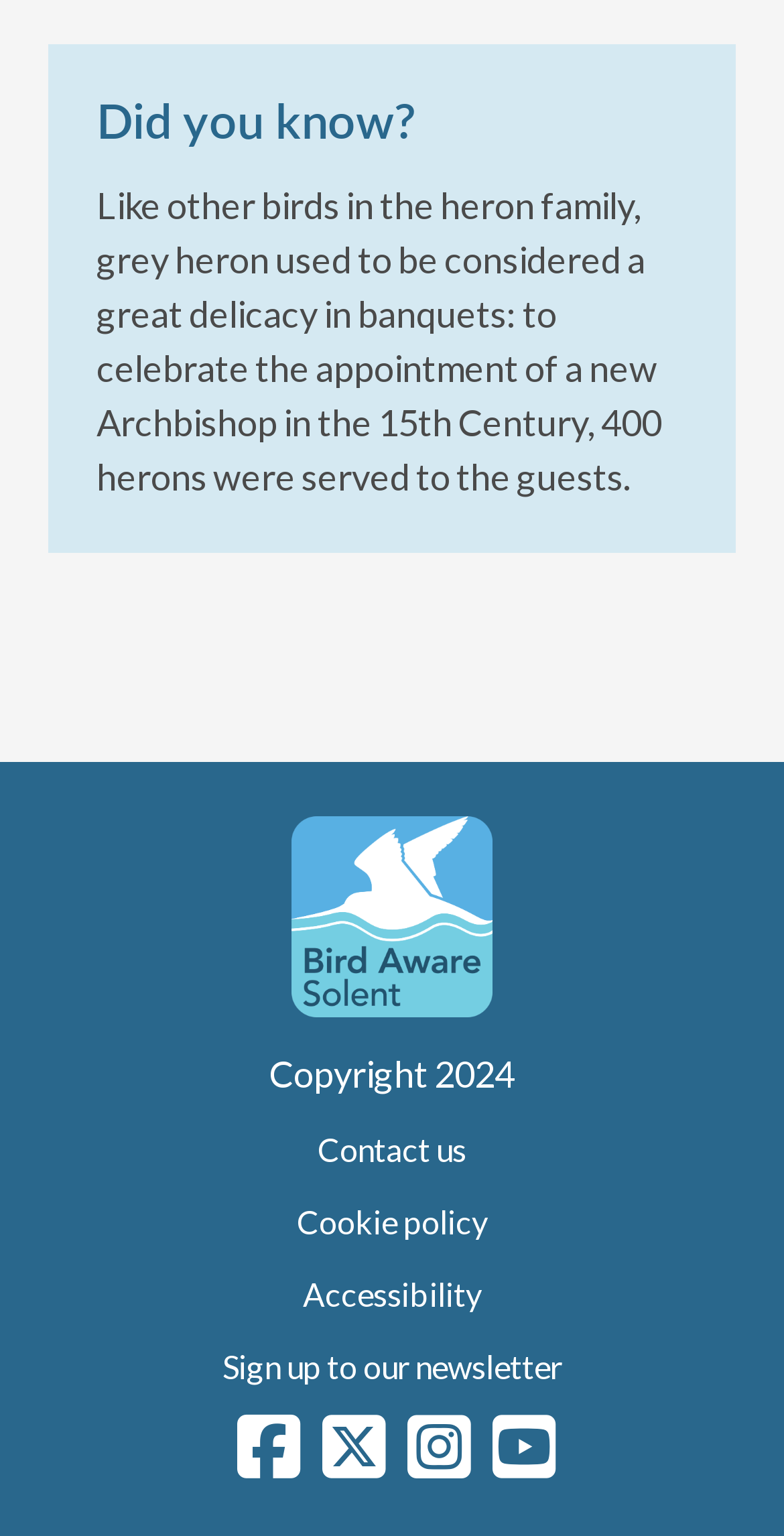Determine the bounding box coordinates (top-left x, top-left y, bottom-right x, bottom-right y) of the UI element described in the following text: Sign up to our newsletter

[0.283, 0.877, 0.717, 0.901]